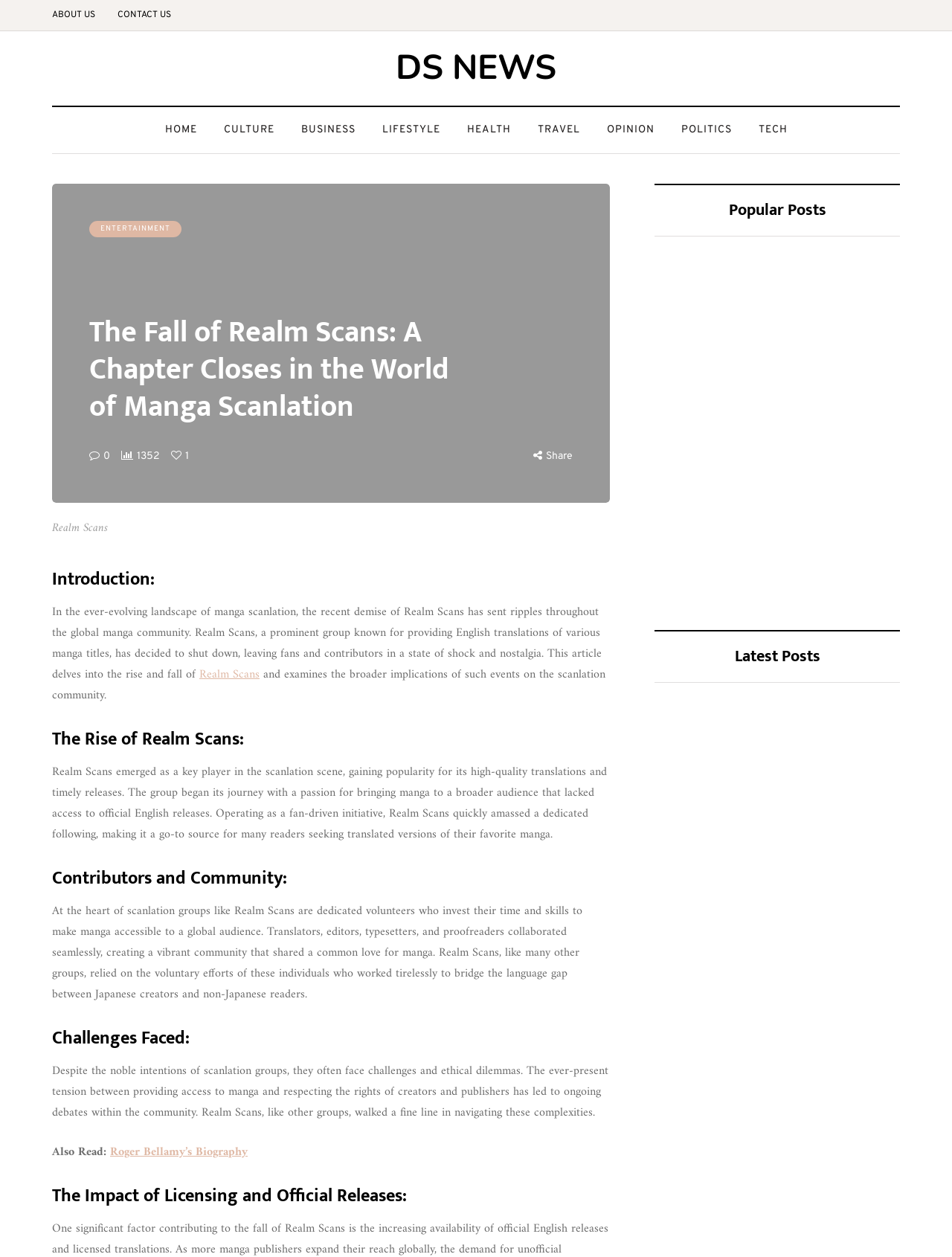How many headings are there in the article?
Use the image to answer the question with a single word or phrase.

6